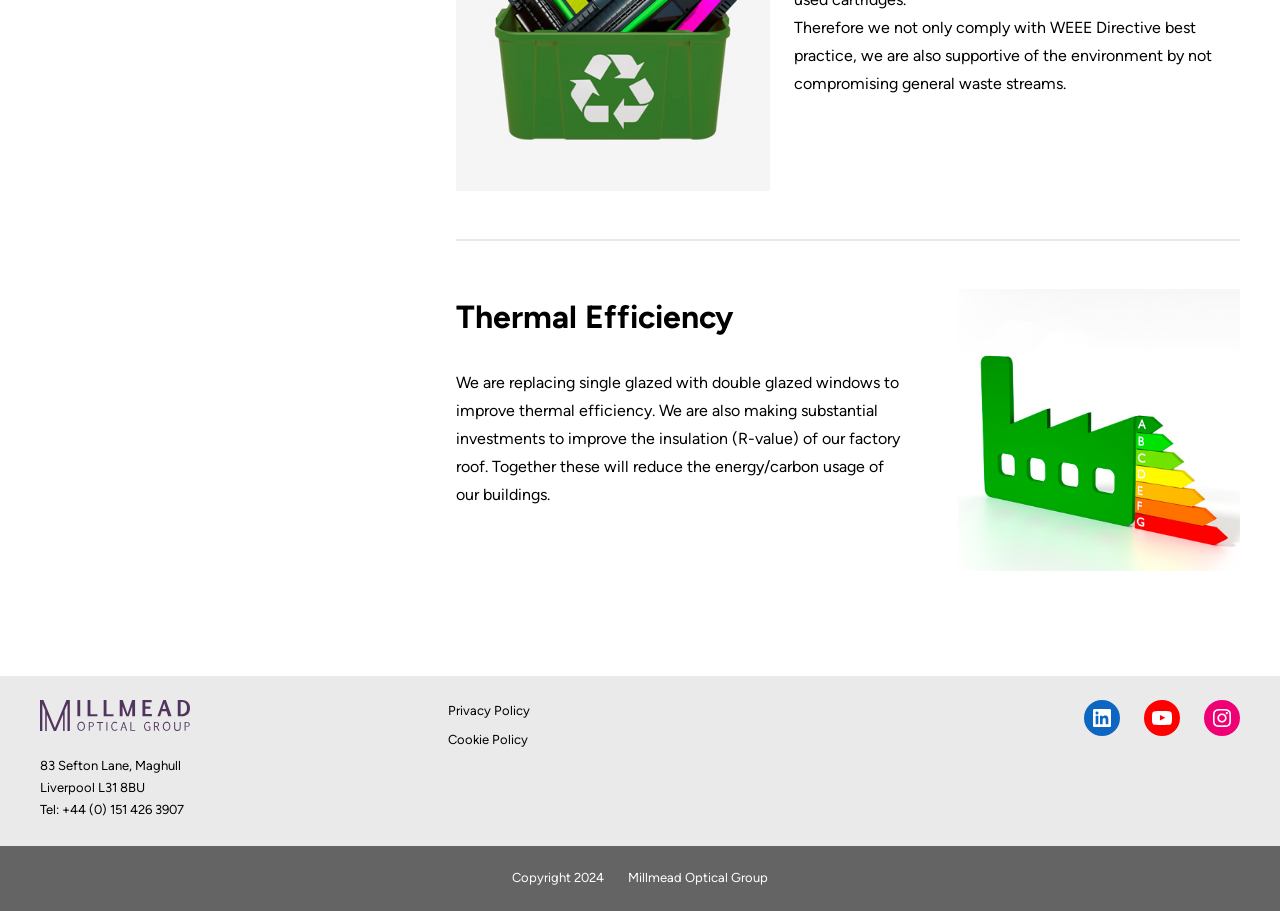Given the description Privacy Policy, predict the bounding box coordinates of the UI element. Ensure the coordinates are in the format (top-left x, top-left y, bottom-right x, bottom-right y) and all values are between 0 and 1.

[0.35, 0.768, 0.414, 0.793]